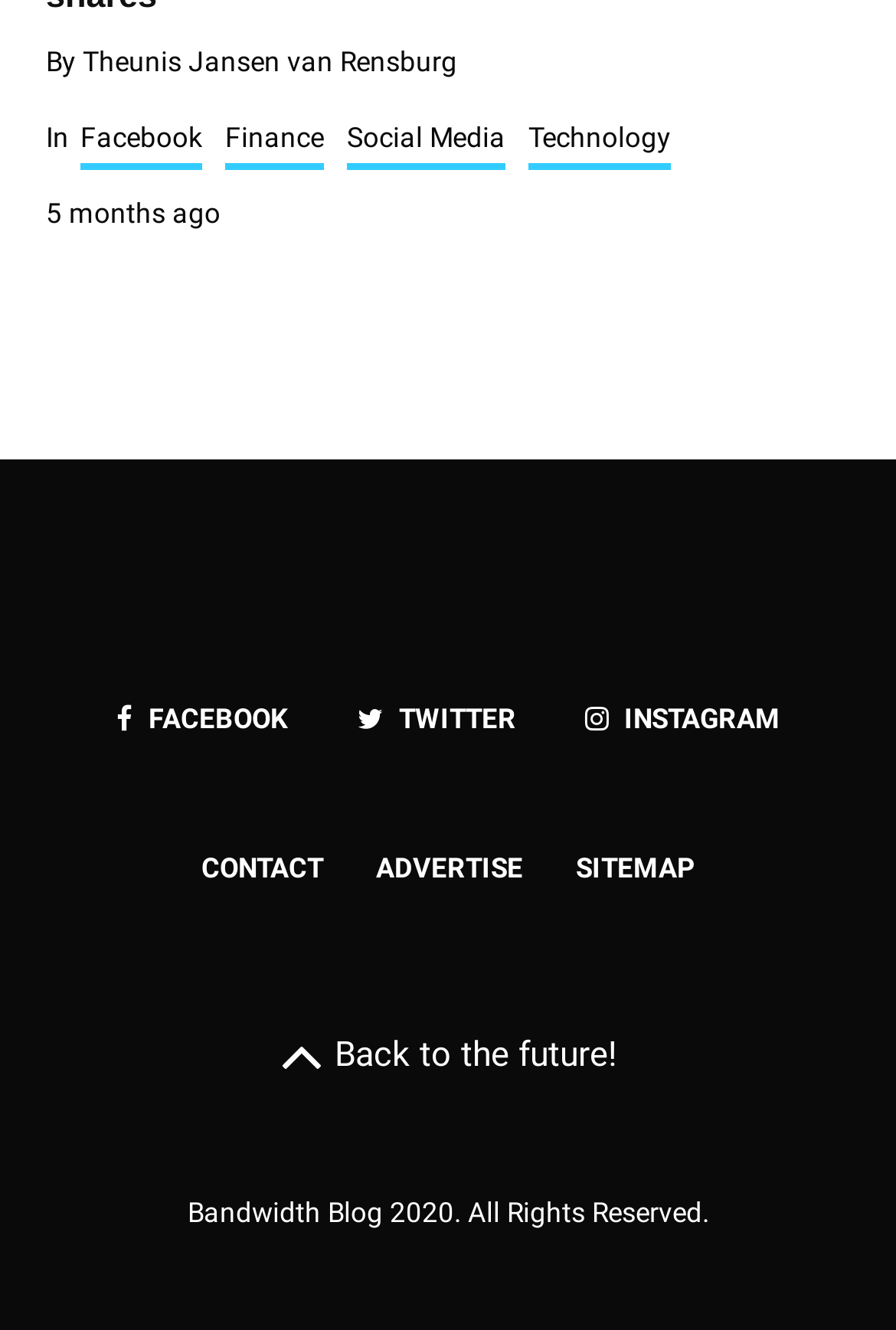What is the author's name?
Based on the content of the image, thoroughly explain and answer the question.

The author's name is mentioned in the link element with the text 'By Theunis Jansen van Rensburg' at the top of the webpage.